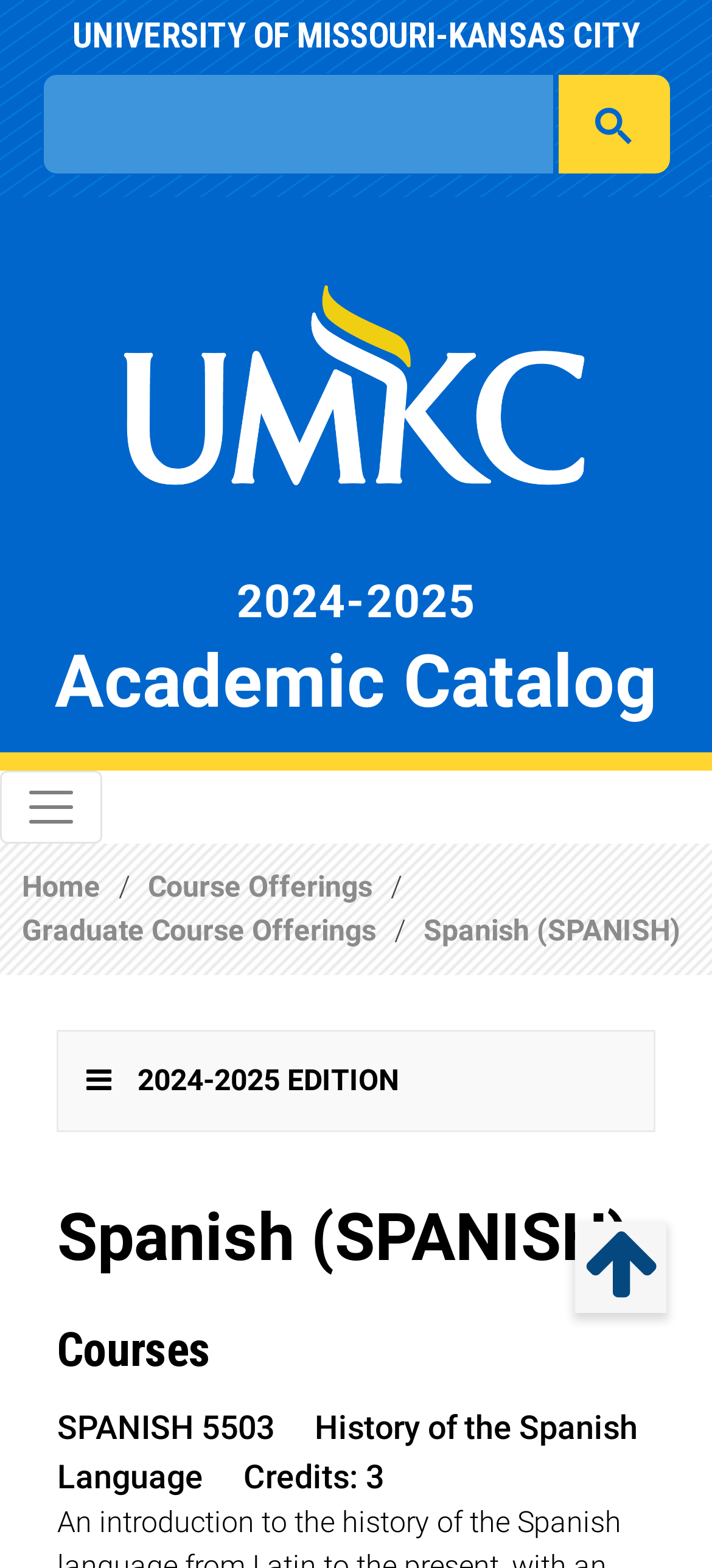Identify the bounding box of the UI element that matches this description: "Toggle menu".

[0.0, 0.492, 0.144, 0.538]